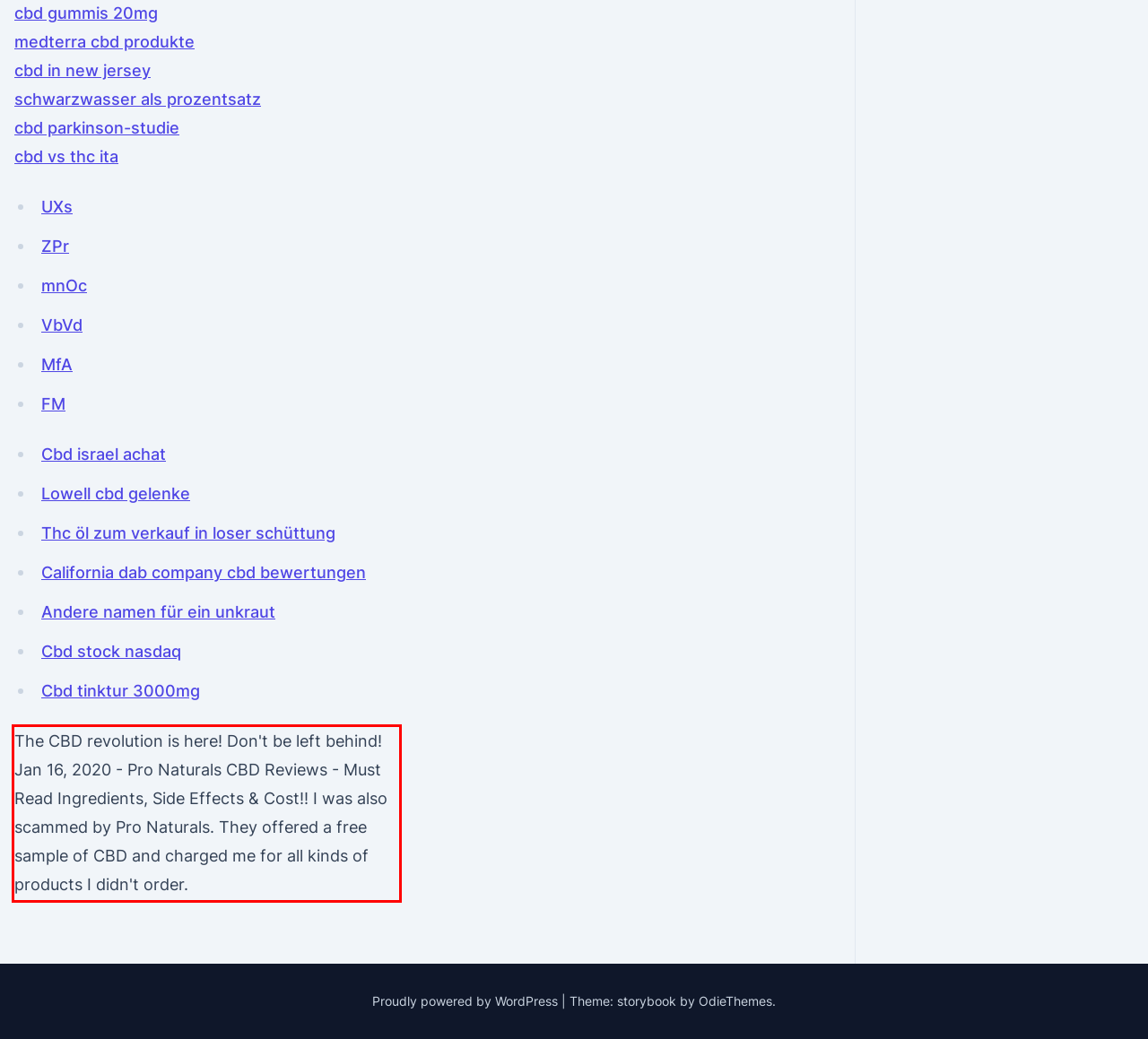Please extract the text content from the UI element enclosed by the red rectangle in the screenshot.

The CBD revolution is here! Don't be left behind! Jan 16, 2020 - Pro Naturals CBD Reviews - Must Read Ingredients, Side Effects & Cost!! I was also scammed by Pro Naturals. They offered a free sample of CBD and charged me for all kinds of products I didn't order.